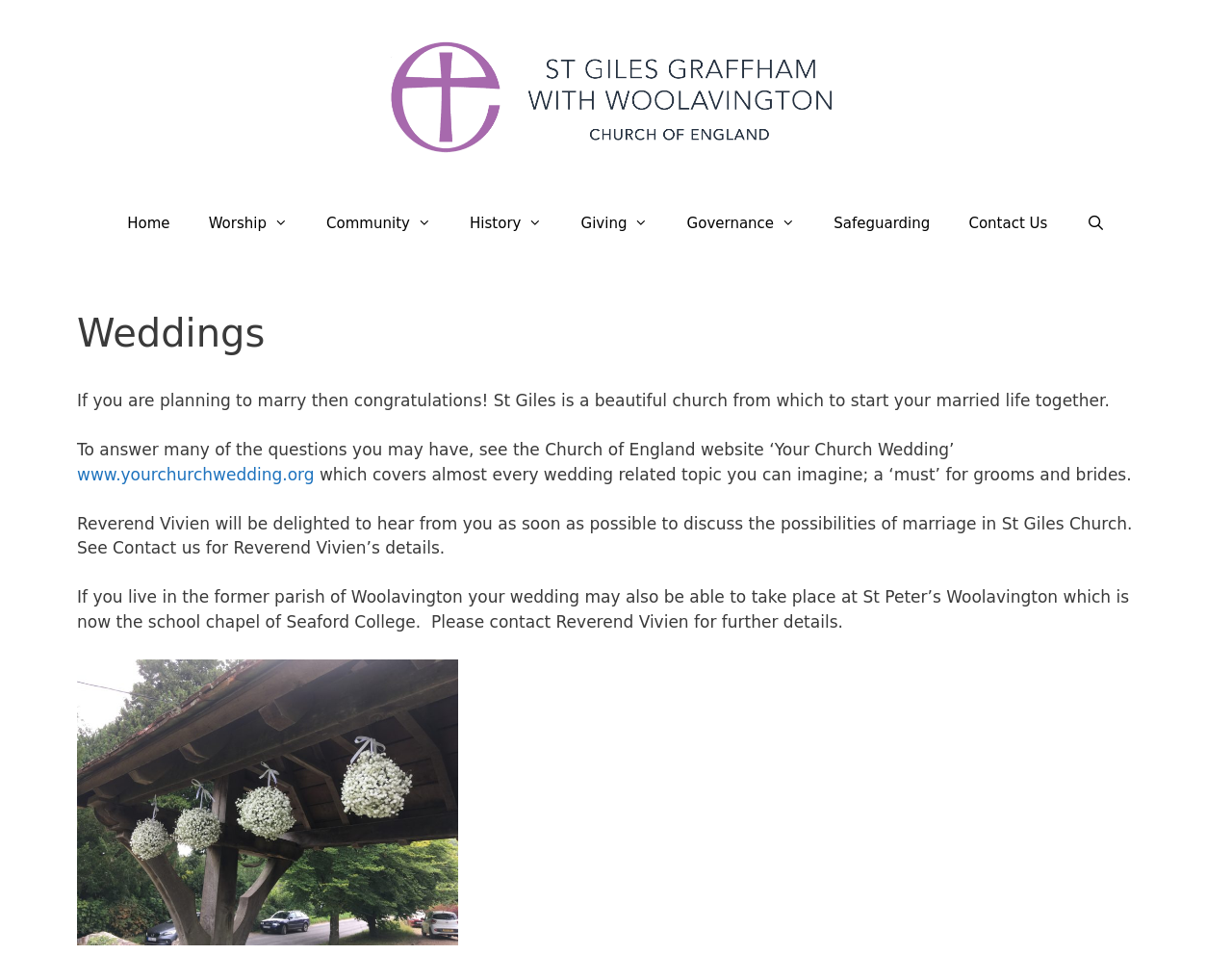Write a detailed summary of the webpage.

The webpage is about weddings at St Giles Church, Graffham with Woolavington. At the top, there is a banner with a link to the church's website and an image of the church. Below the banner, there is a primary navigation menu with 9 links: Home, Worship, Community, History, Giving, Governance, Safeguarding, Contact Us, and Open Search Bar.

The main content of the webpage is divided into sections. The first section has a heading "Weddings" and a congratulatory message to couples planning to get married. The message describes St Giles as a beautiful church to start married life together. 

Below the congratulatory message, there are three paragraphs of text. The first paragraph suggests visiting the Church of England website "Your Church Wedding" for answers to common wedding-related questions. The website's URL is provided as a link. The second paragraph describes the website as a comprehensive resource for wedding planning. The third paragraph invites couples to contact Reverend Vivien to discuss marriage possibilities at St Giles Church, with contact details available on the Contact Us page.

Additionally, there is a section that mentions the possibility of getting married at St Peter's Woolavington, which is now the school chapel of Seaford College, for couples who live in the former parish of Woolavington. This section also directs couples to contact Reverend Vivien for further details.